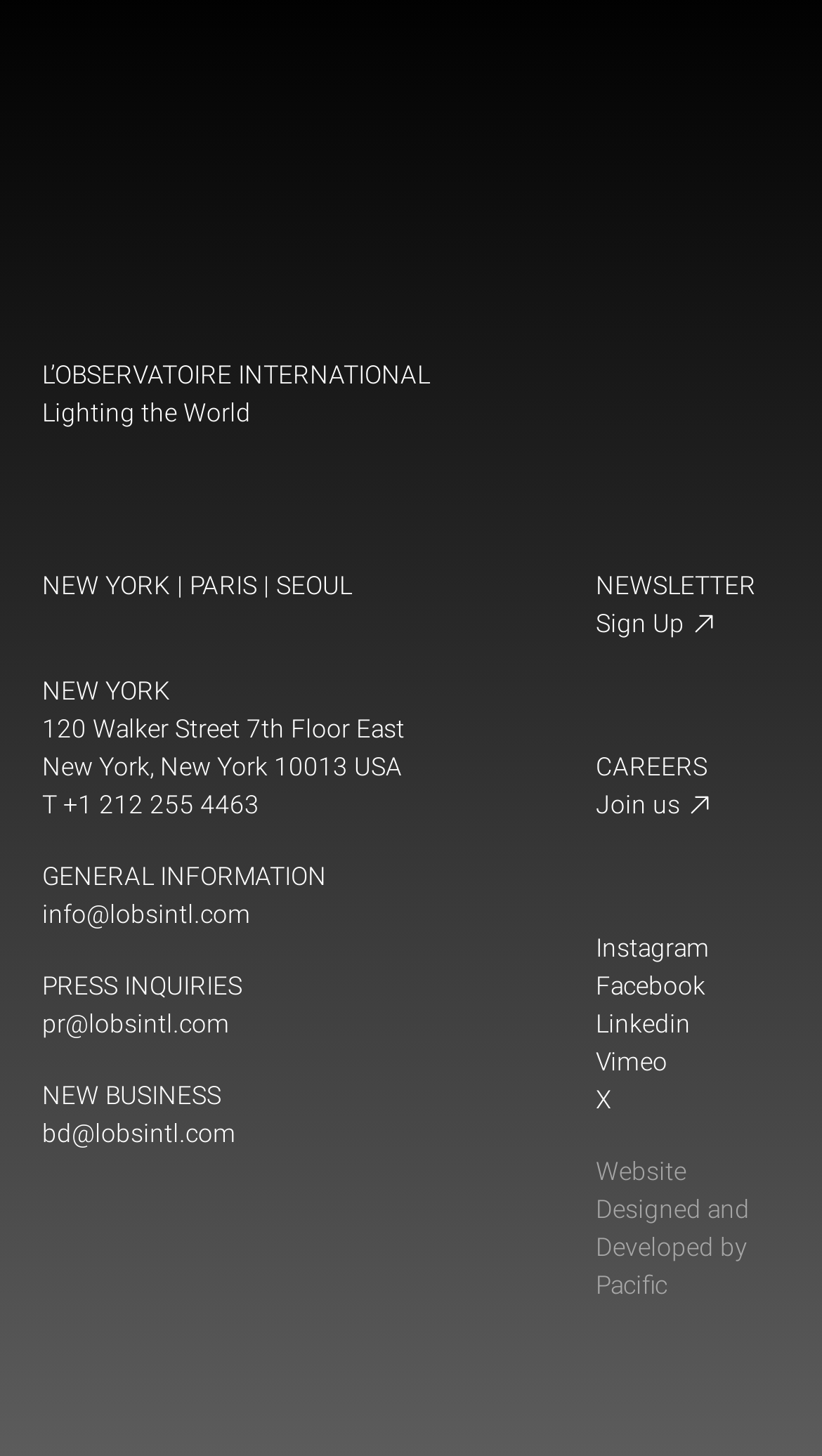Predict the bounding box of the UI element that fits this description: "Sign Up".

[0.724, 0.415, 0.949, 0.441]